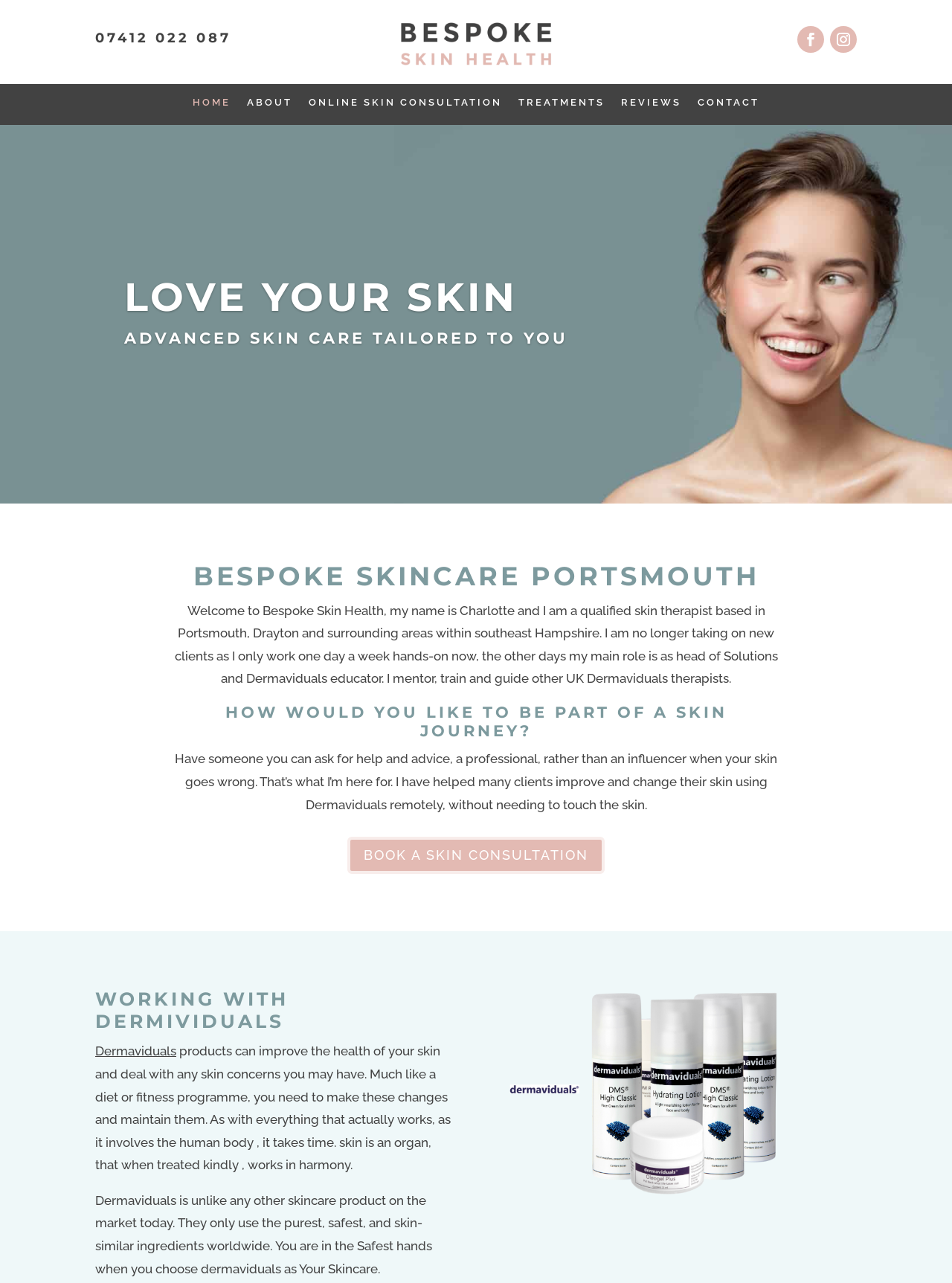Can you find the bounding box coordinates for the UI element given this description: "book a skin consultation"? Provide the coordinates as four float numbers between 0 and 1: [left, top, right, bottom].

[0.365, 0.652, 0.635, 0.681]